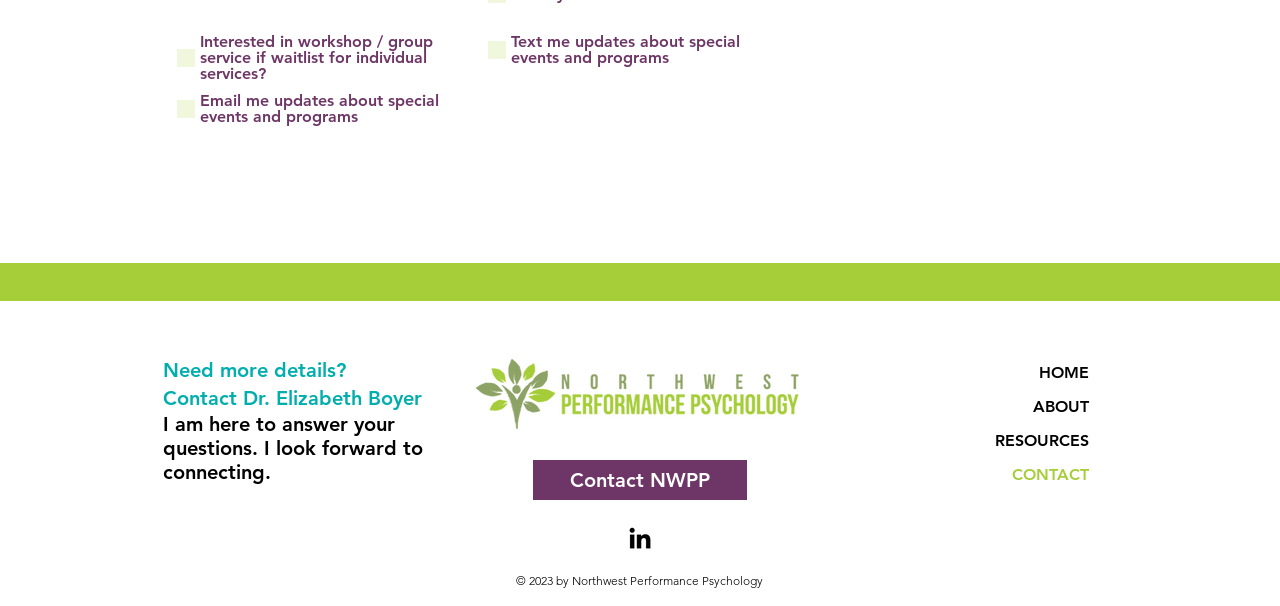Please answer the following question using a single word or phrase: 
What are the navigation options?

HOME, ABOUT, RESOURCES, CONTACT